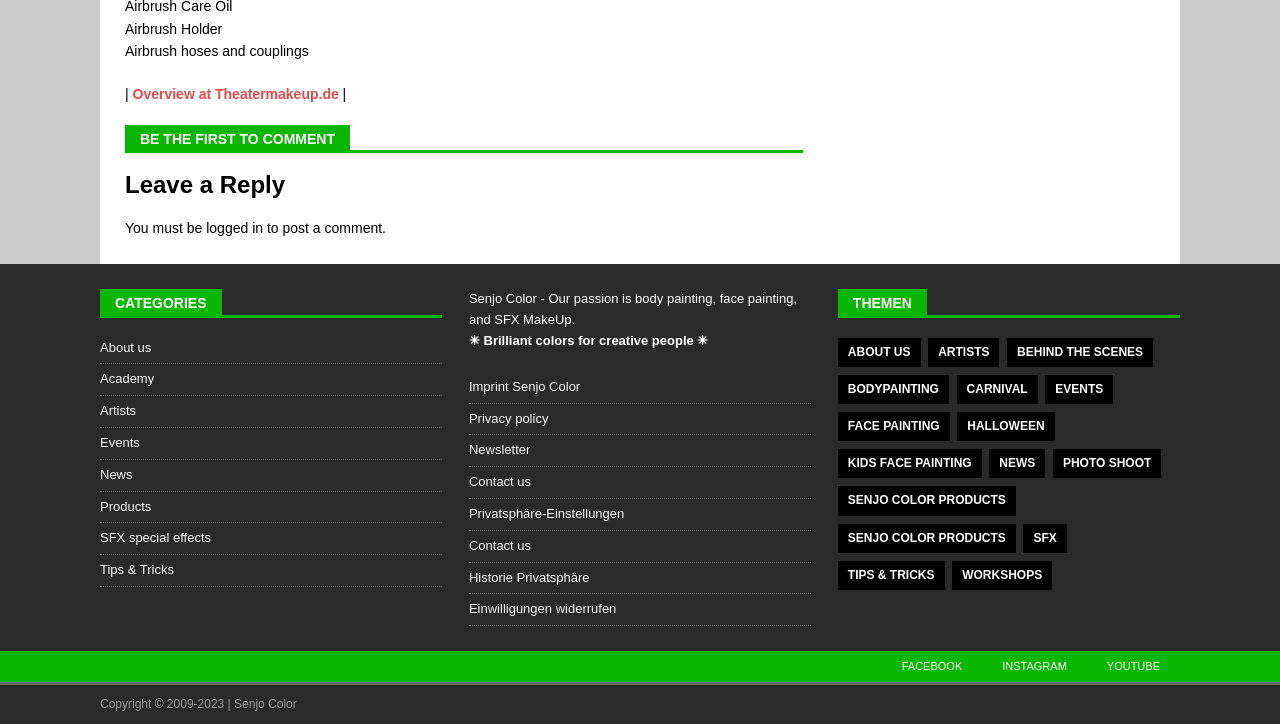Give the bounding box coordinates for this UI element: "Imprint Senjo Color". The coordinates should be four float numbers between 0 and 1, arranged as [left, top, right, bottom].

[0.366, 0.521, 0.633, 0.556]